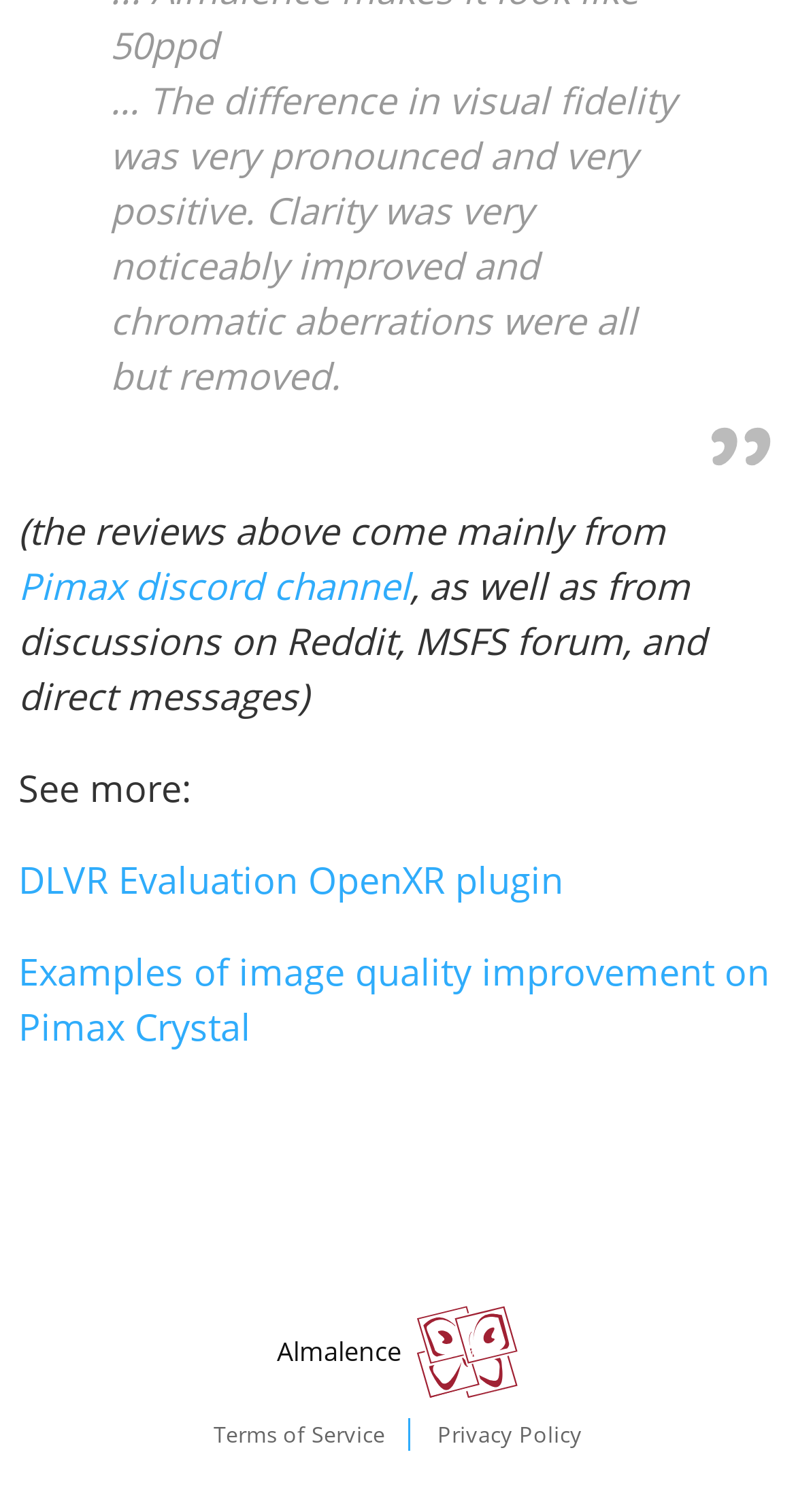Where do the reviews come from?
Use the screenshot to answer the question with a single word or phrase.

Pimax discord channel, Reddit, MSFS forum, and direct messages